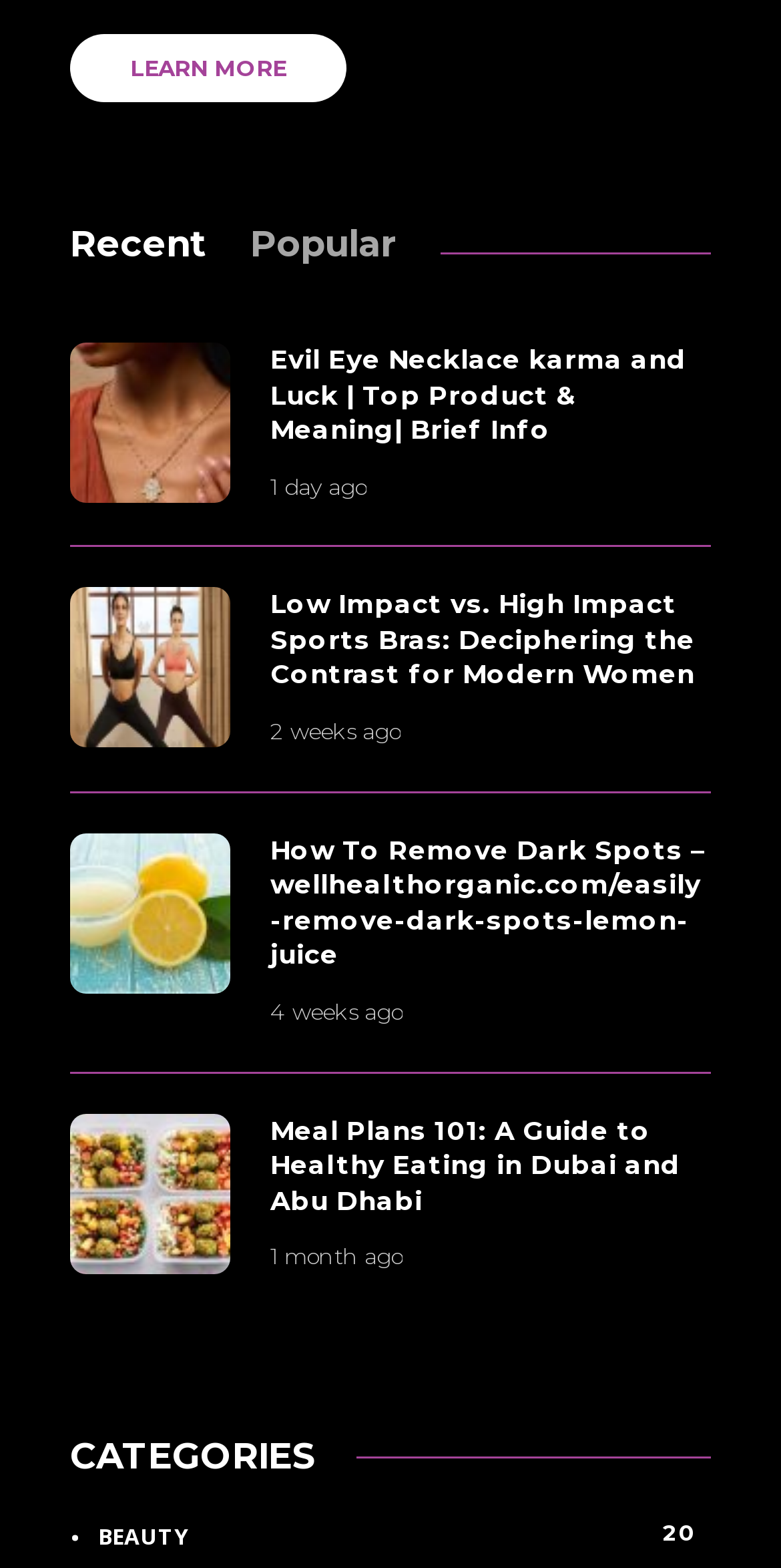Determine the bounding box coordinates for the clickable element to execute this instruction: "Browse the 'BEAUTY' category". Provide the coordinates as four float numbers between 0 and 1, i.e., [left, top, right, bottom].

[0.09, 0.968, 0.91, 0.992]